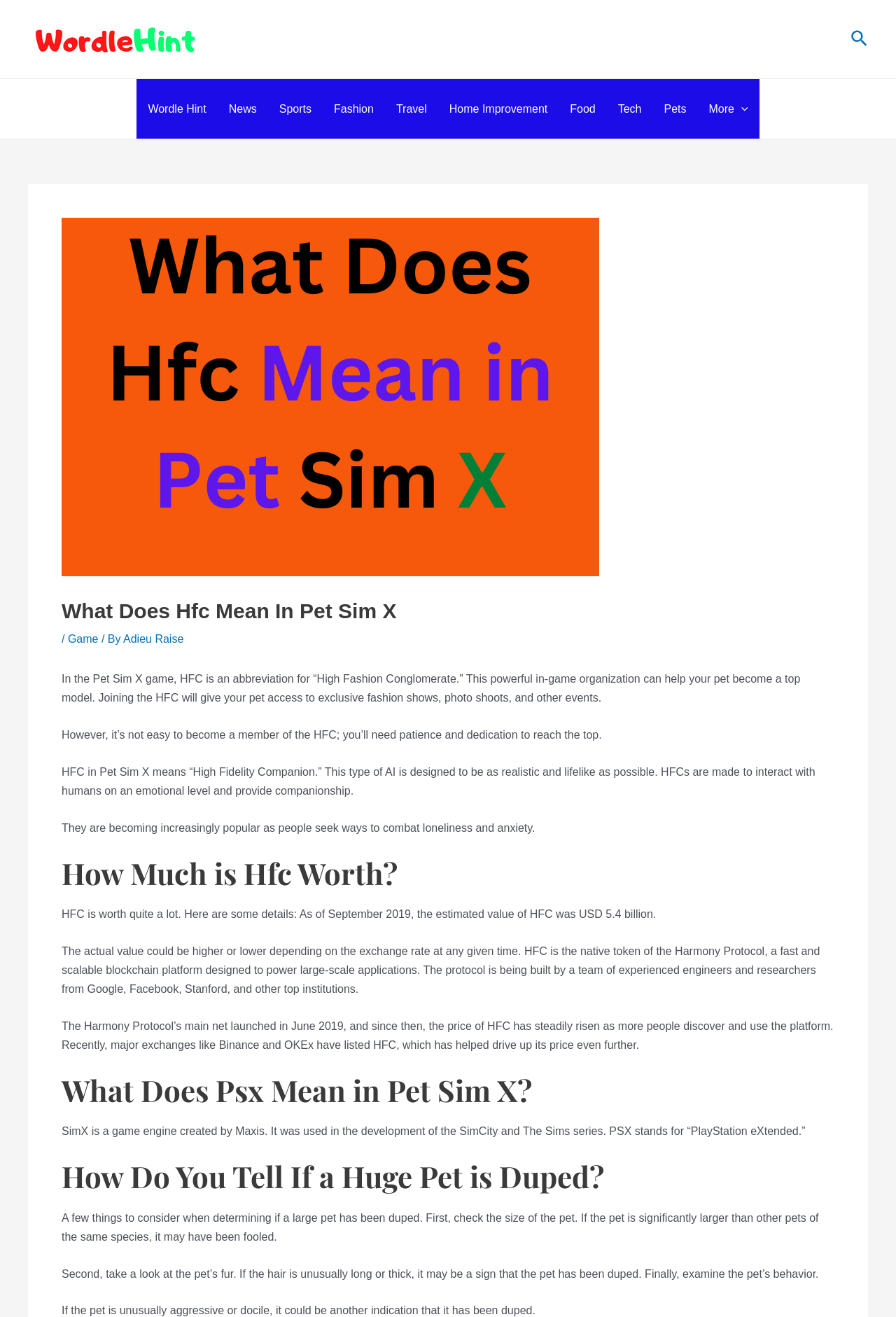How can you tell if a huge pet is duped?
Based on the screenshot, answer the question with a single word or phrase.

Check size, fur, and behavior